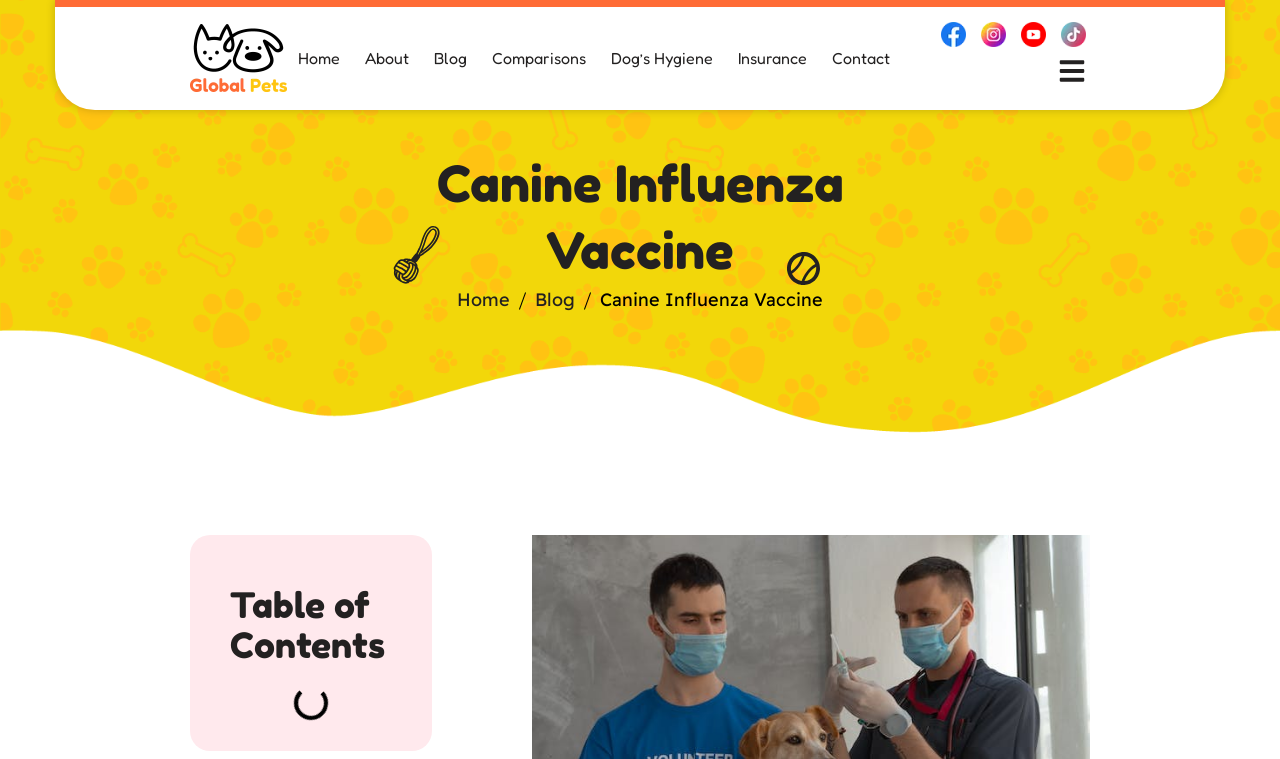What is the purpose of the link 'Dog’s Hygiene'?
Look at the image and answer the question with a single word or phrase.

To access dog hygiene information